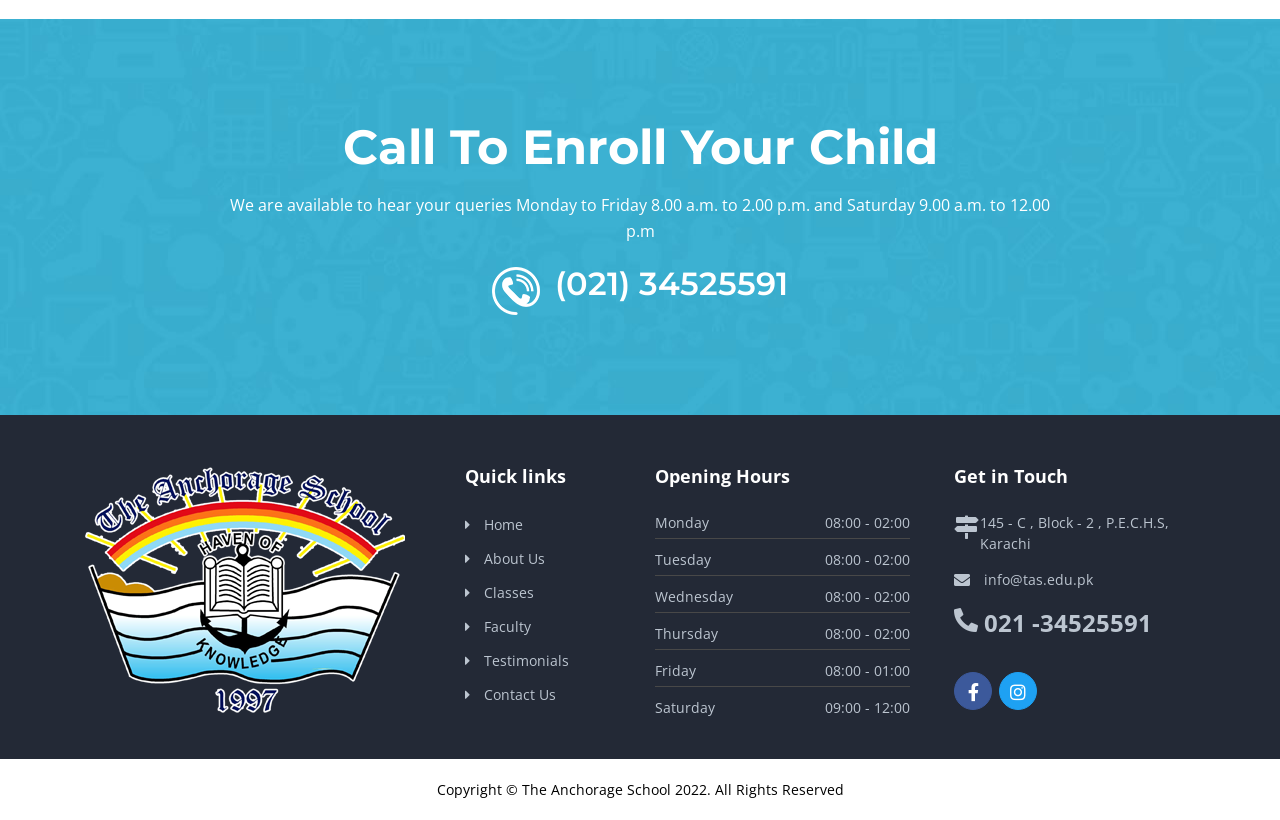Find and indicate the bounding box coordinates of the region you should select to follow the given instruction: "Go to home page".

[0.378, 0.629, 0.409, 0.652]